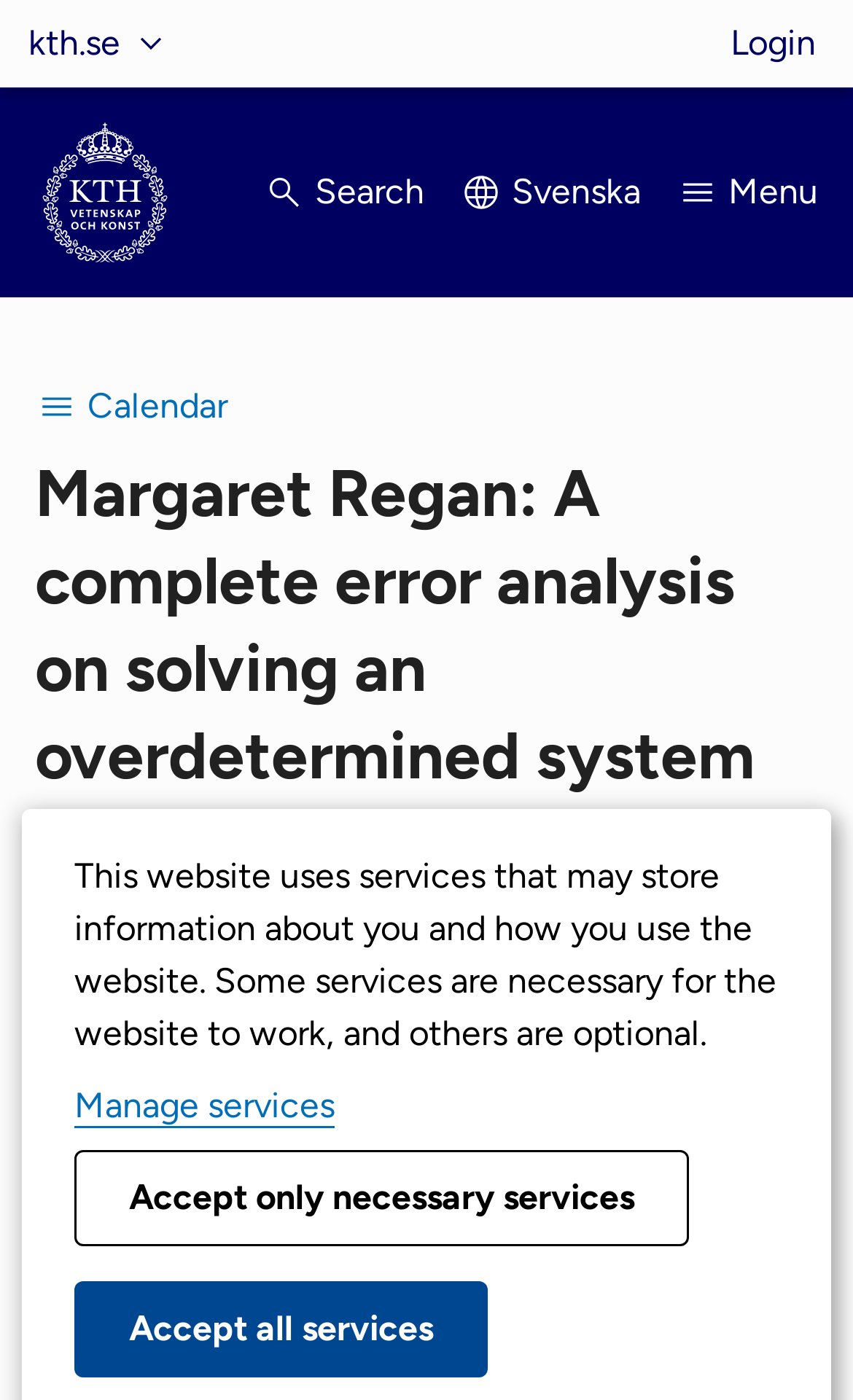Select the bounding box coordinates of the element I need to click to carry out the following instruction: "View calendar".

[0.041, 0.259, 0.959, 0.322]